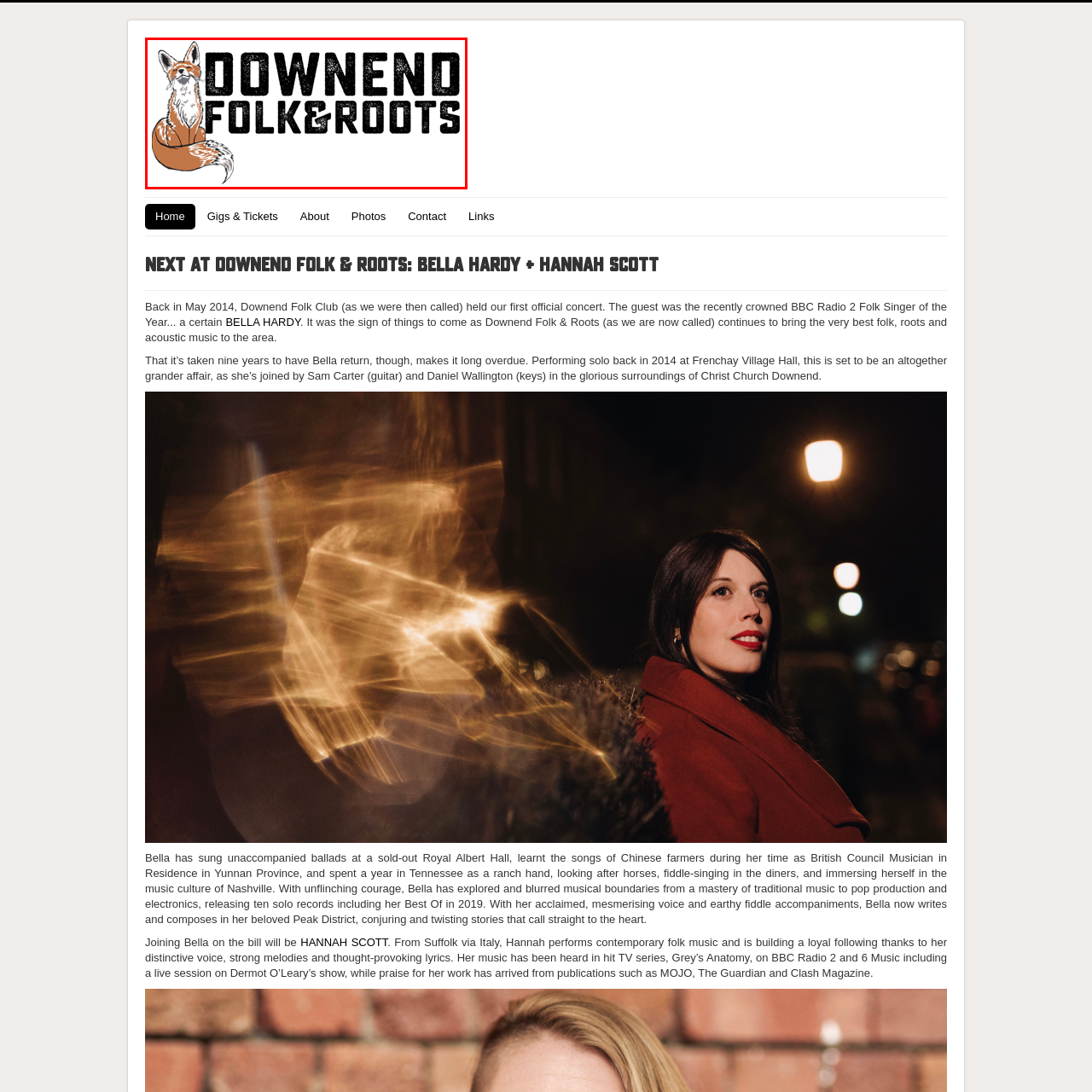What is the purpose of the organization?
Focus on the image highlighted within the red borders and answer with a single word or short phrase derived from the image.

Hosting musical events